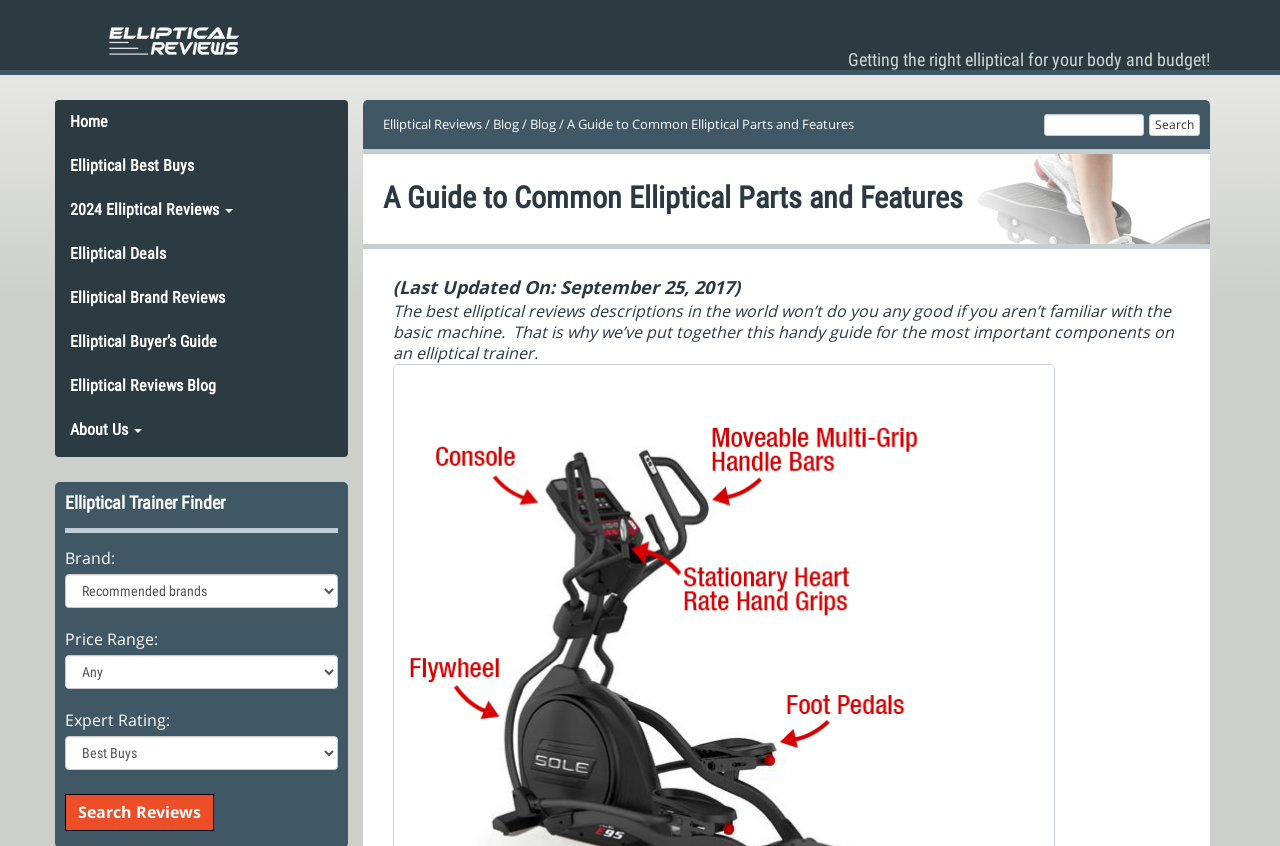Find and extract the text of the primary heading on the webpage.

A Guide to Common Elliptical Parts and Features